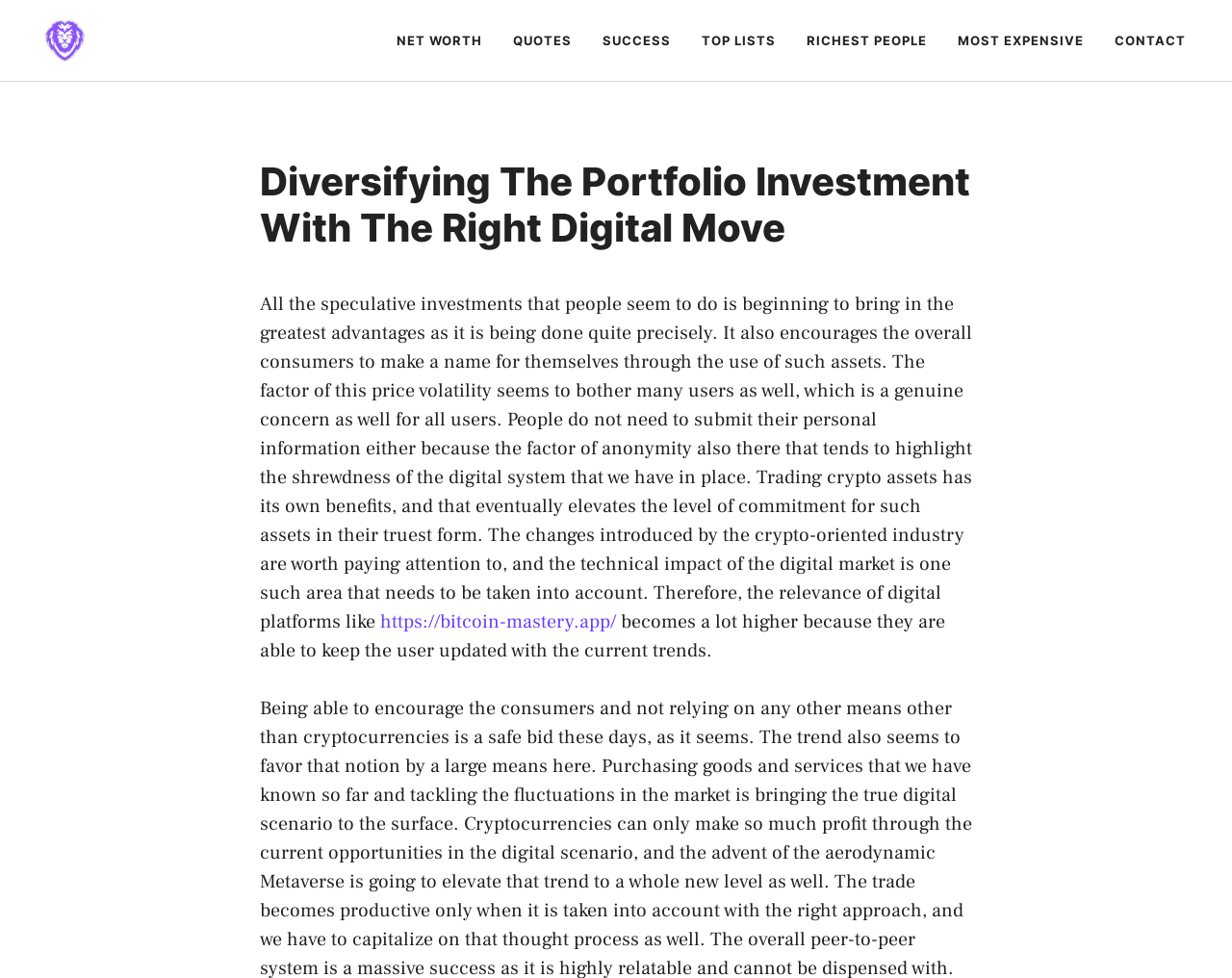Locate the primary headline on the webpage and provide its text.

Diversifying The Portfolio Investment With The Right Digital Move 